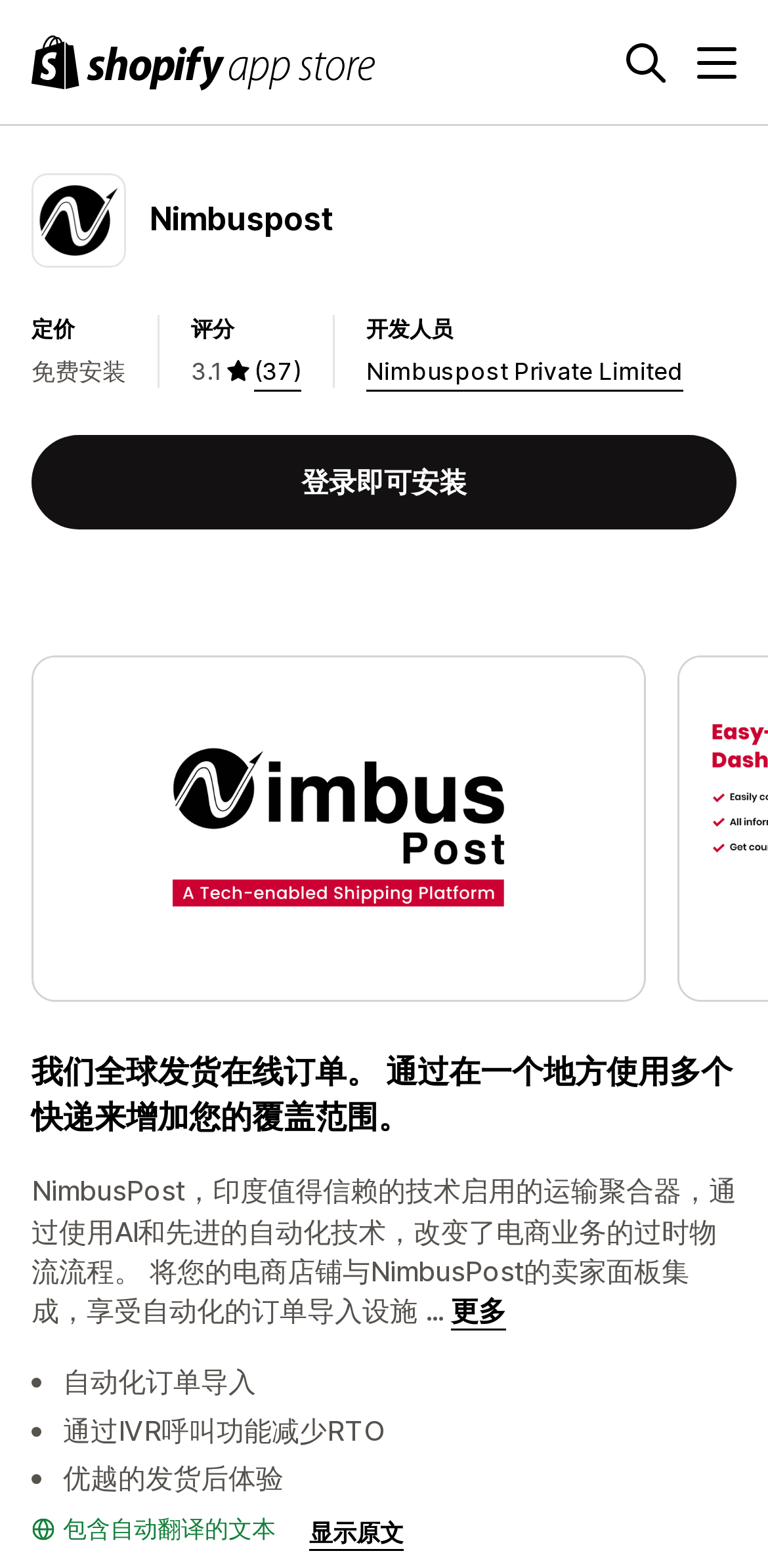Provide a short answer using a single word or phrase for the following question: 
What is the button on the top right corner?

登录即可安装